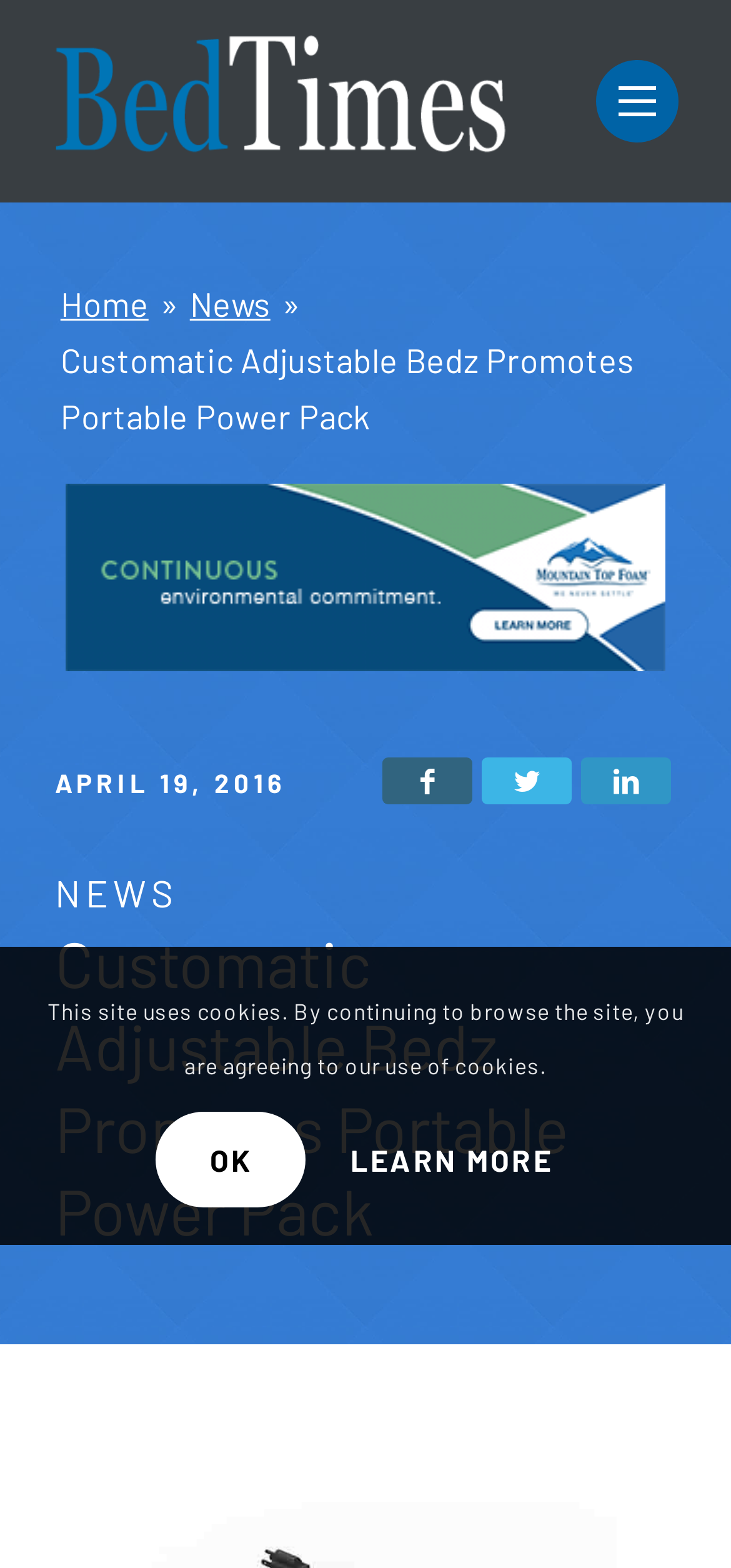What is the category of the news article?
Look at the image and answer the question using a single word or phrase.

NEWS